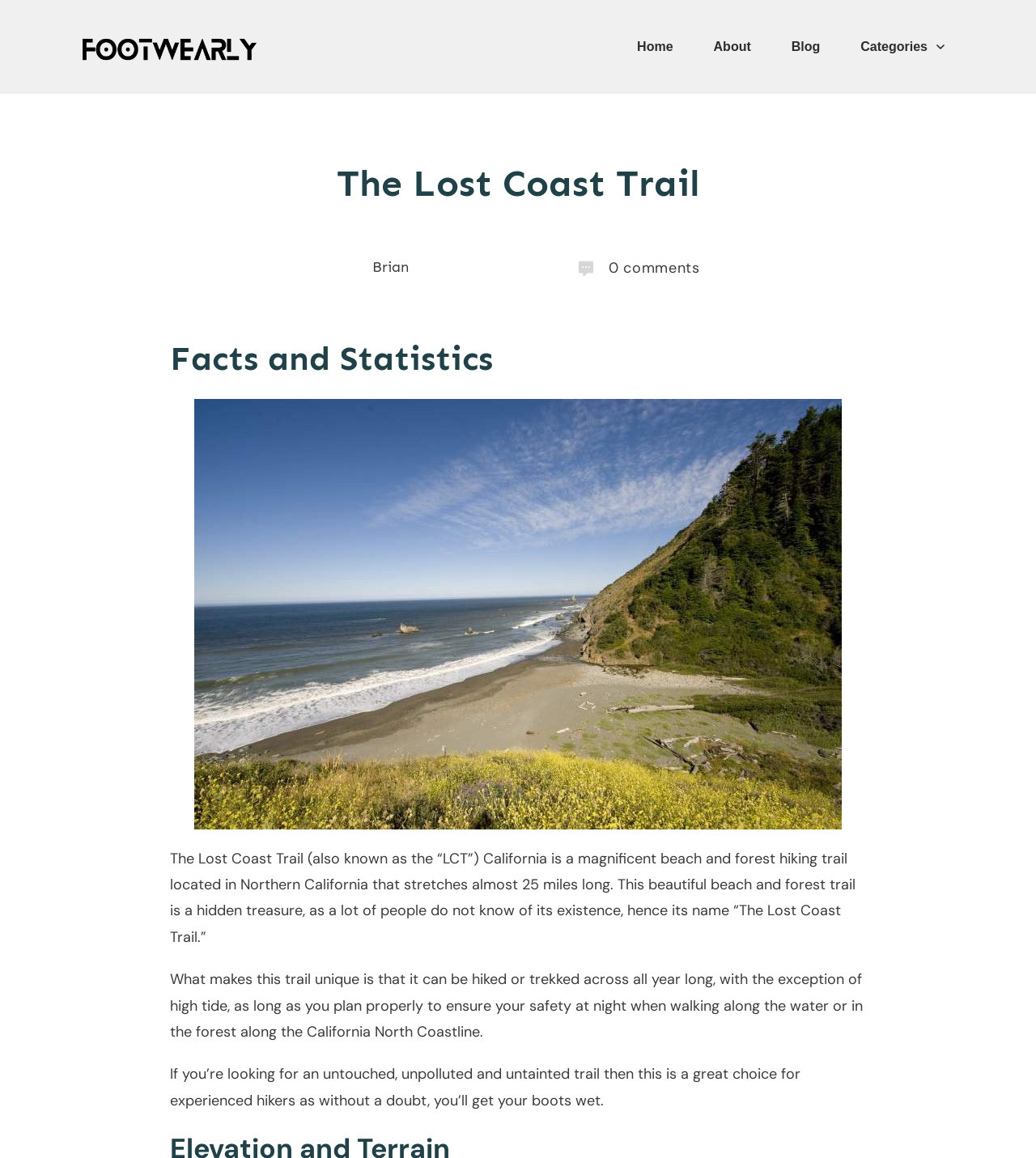Can you find the bounding box coordinates of the area I should click to execute the following instruction: "Click the 'Home' link"?

[0.615, 0.029, 0.65, 0.052]